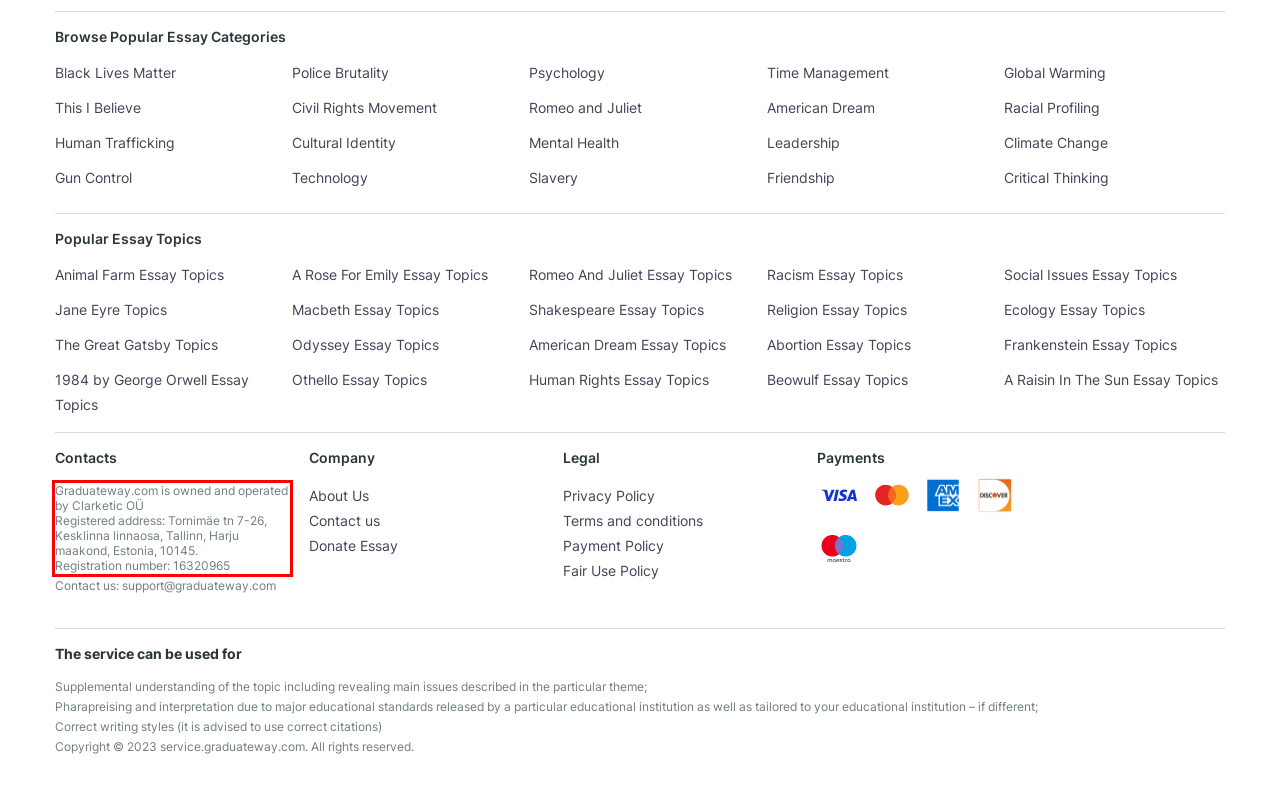The screenshot provided shows a webpage with a red bounding box. Apply OCR to the text within this red bounding box and provide the extracted content.

Graduateway.com is owned and operated by Clarketic OÜ Registered address: Tornimäe tn 7-26, Kesklinna linnaosa, Tallinn, Harju maakond, Estonia, 10145. Registration number: 16320965